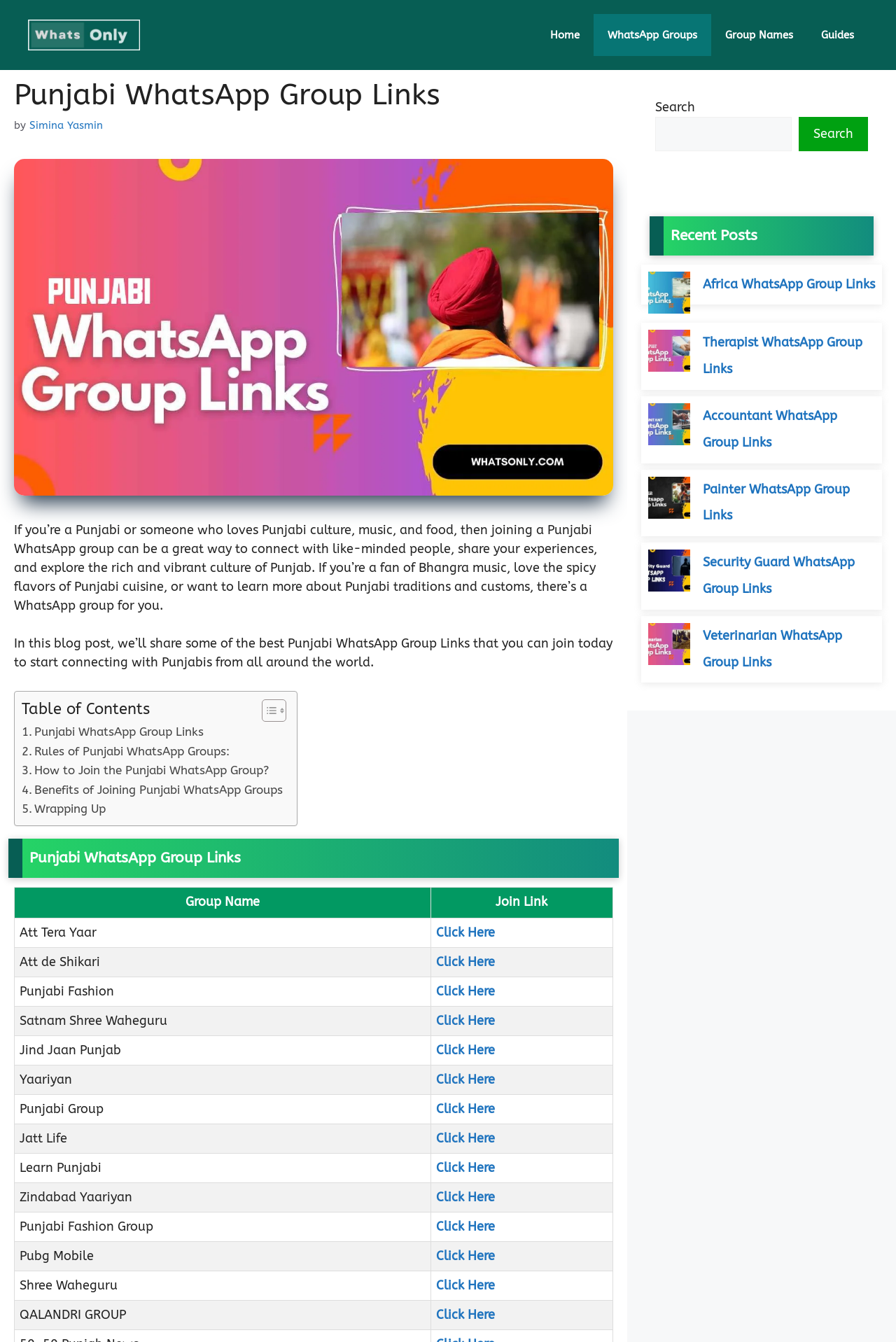Please identify the bounding box coordinates of the clickable area that will fulfill the following instruction: "Click on the 'WhatsApp Groups' link". The coordinates should be in the format of four float numbers between 0 and 1, i.e., [left, top, right, bottom].

[0.662, 0.01, 0.794, 0.042]